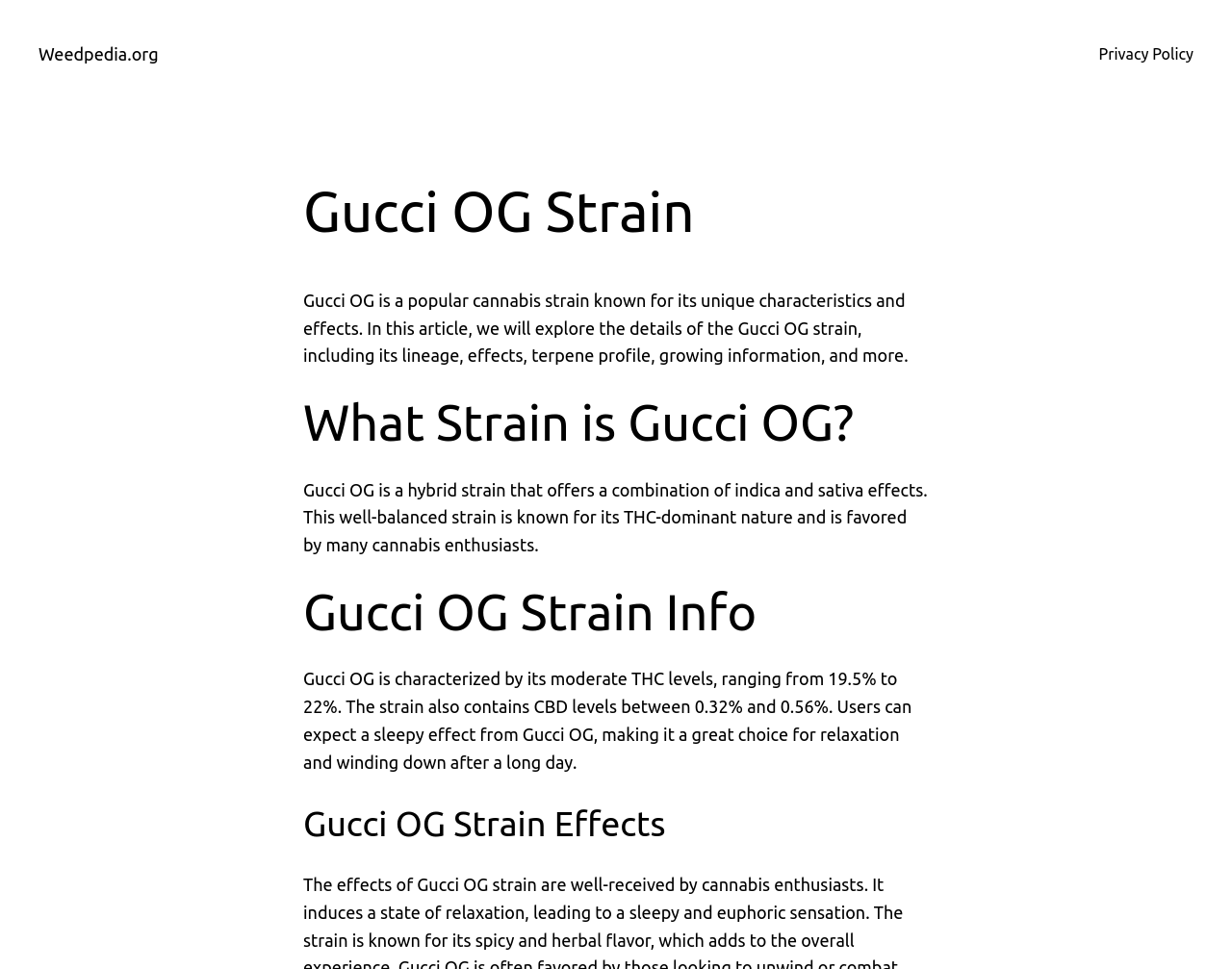What is the relationship between Gucci OG and relaxation?
Please answer the question as detailed as possible.

Based on the webpage content, specifically the section 'Gucci OG Strain Effects', it is mentioned that Gucci OG is a great choice for relaxation and winding down after a long day, indicating a positive relationship between the two.